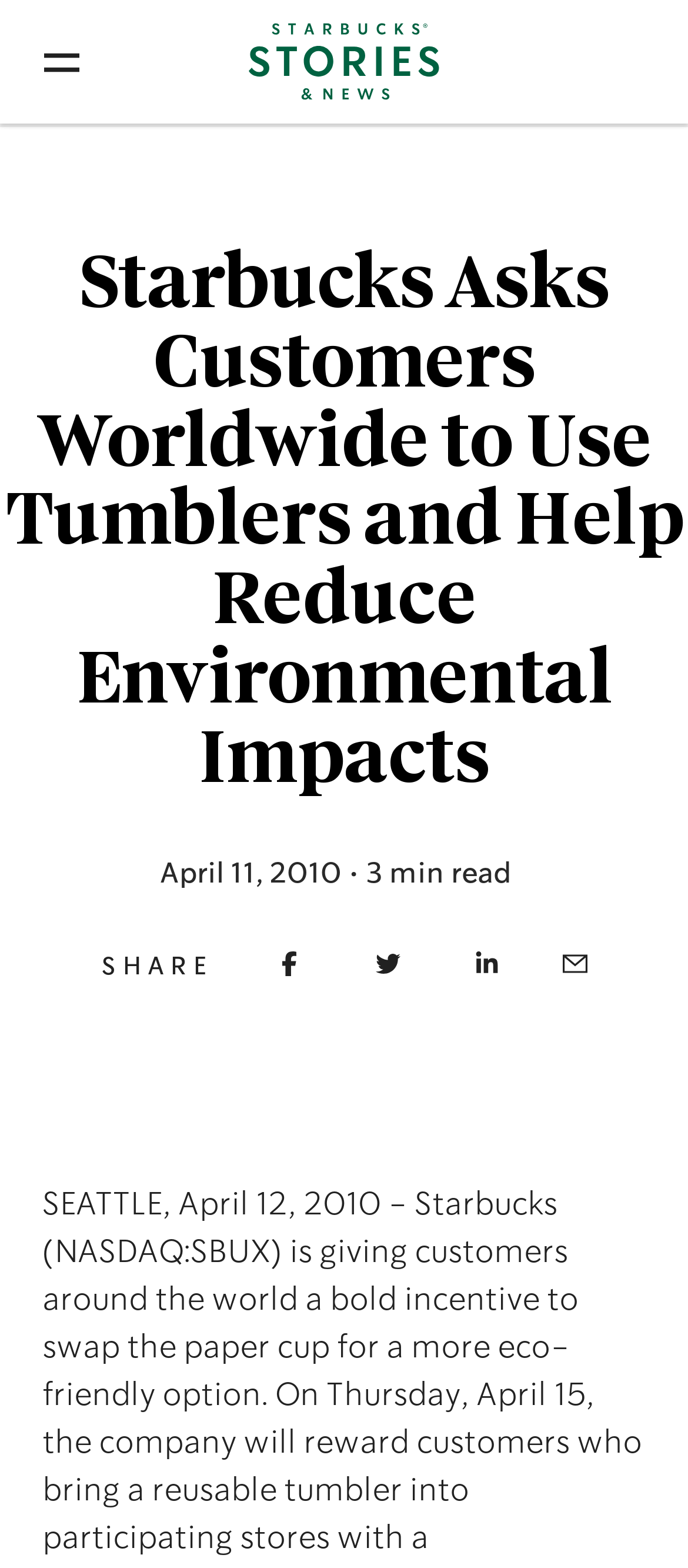Extract the bounding box coordinates for the UI element described by the text: "Share on Facebook". The coordinates should be in the form of [left, top, right, bottom] with values between 0 and 1.

[0.851, 0.208, 0.923, 0.258]